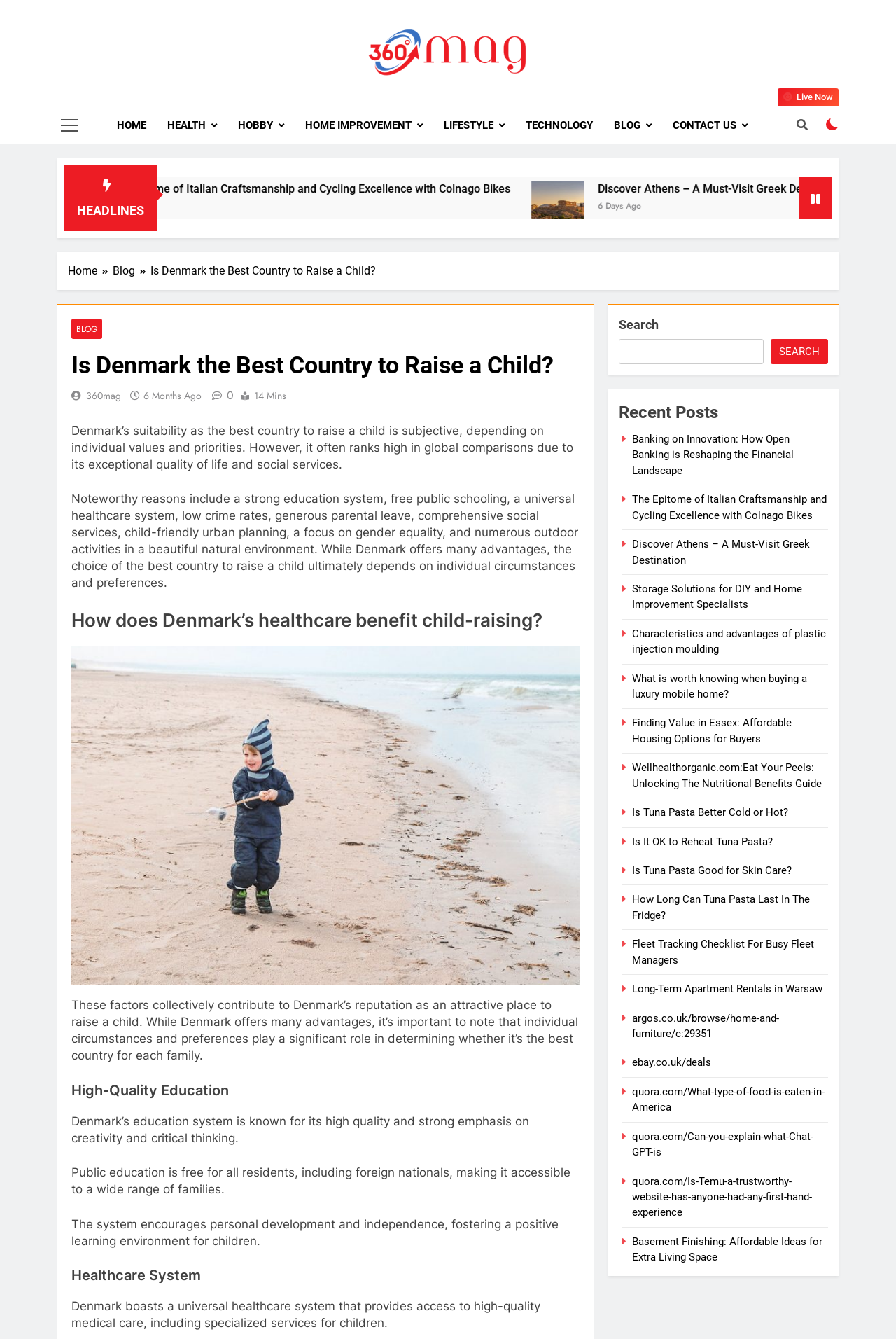Please analyze the image and give a detailed answer to the question:
How many recent posts are listed on the webpage?

I determined the answer by counting the number of links in the 'Recent Posts' section, which lists 18 articles.